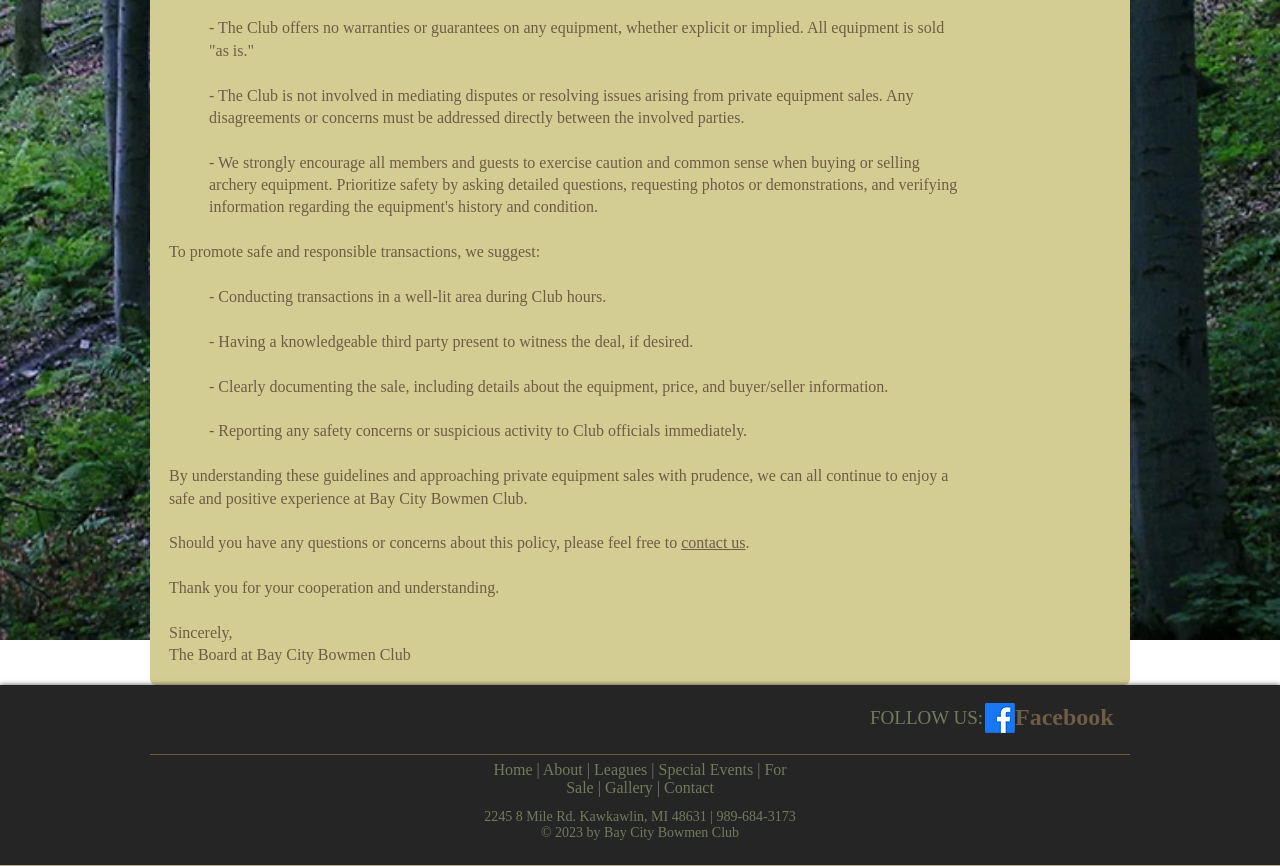Predict the bounding box for the UI component with the following description: "For Sale".

[0.442, 0.878, 0.615, 0.919]